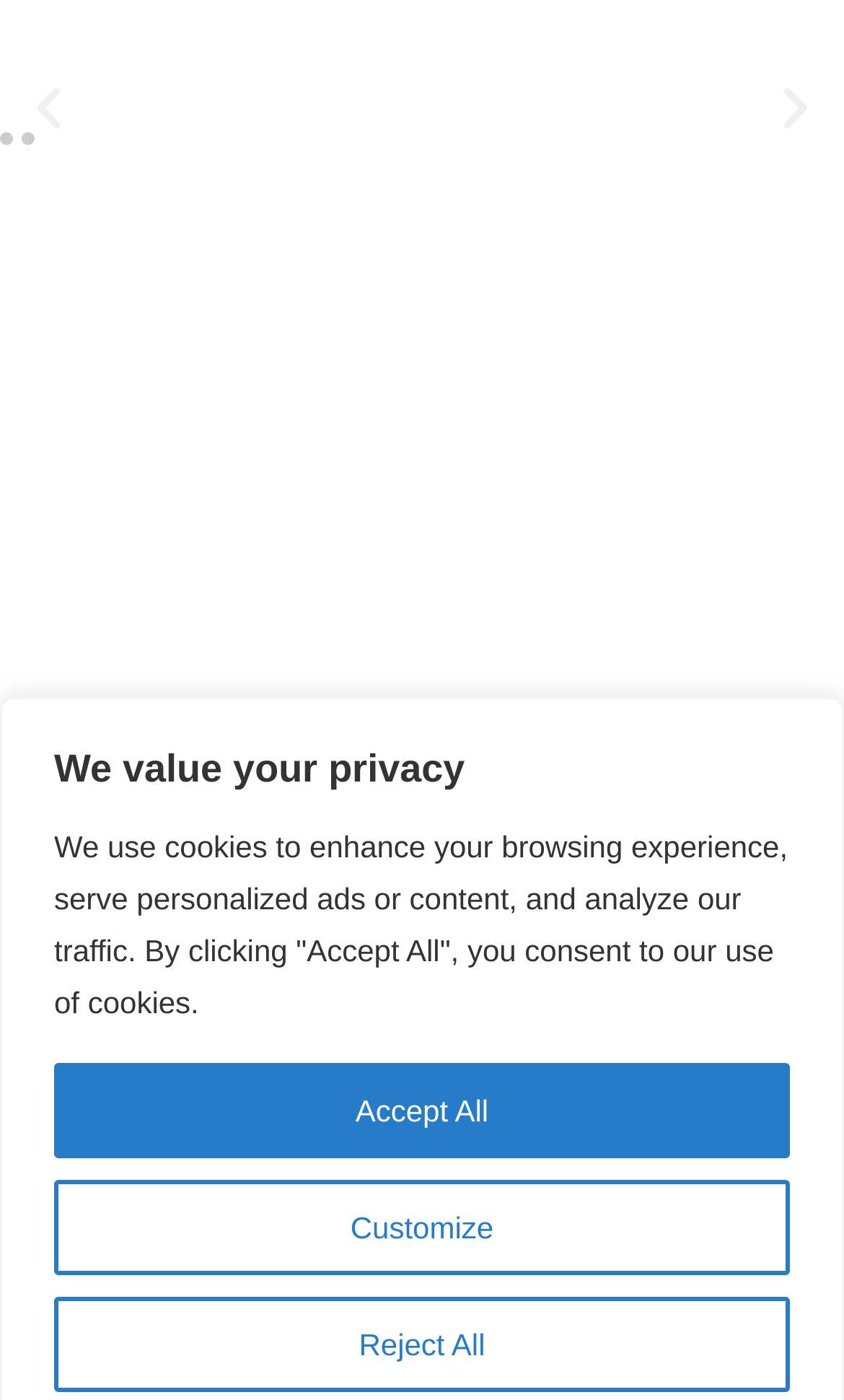Describe all the significant parts and information present on the webpage.

The webpage appears to be a product page for a book titled "BECOMING A REFLECTIVE TEACHER" from Marzano Resources. At the top of the page, there is a notification bar with a message about cookies and privacy, accompanied by three buttons: "Customize", "Reject All", and "Accept All". 

Below the notification bar, there are two small buttons on the left side, "Go to slide 1" and "Go to slide 2", and two navigation buttons, "Previous slide" and "Next slide", on the top-left and top-right corners, respectively. 

The main content of the page is a slider with a single slide, which contains a link and an image of the book cover, both of which have the same title as the webpage. The image takes up most of the slide, with the link text "BECOMING A REFLECTIVE TEACHER" placed on top of it. 

At the bottom of the slider, there are two more navigation buttons, "Previous slide" and "Next slide", which control the slider.